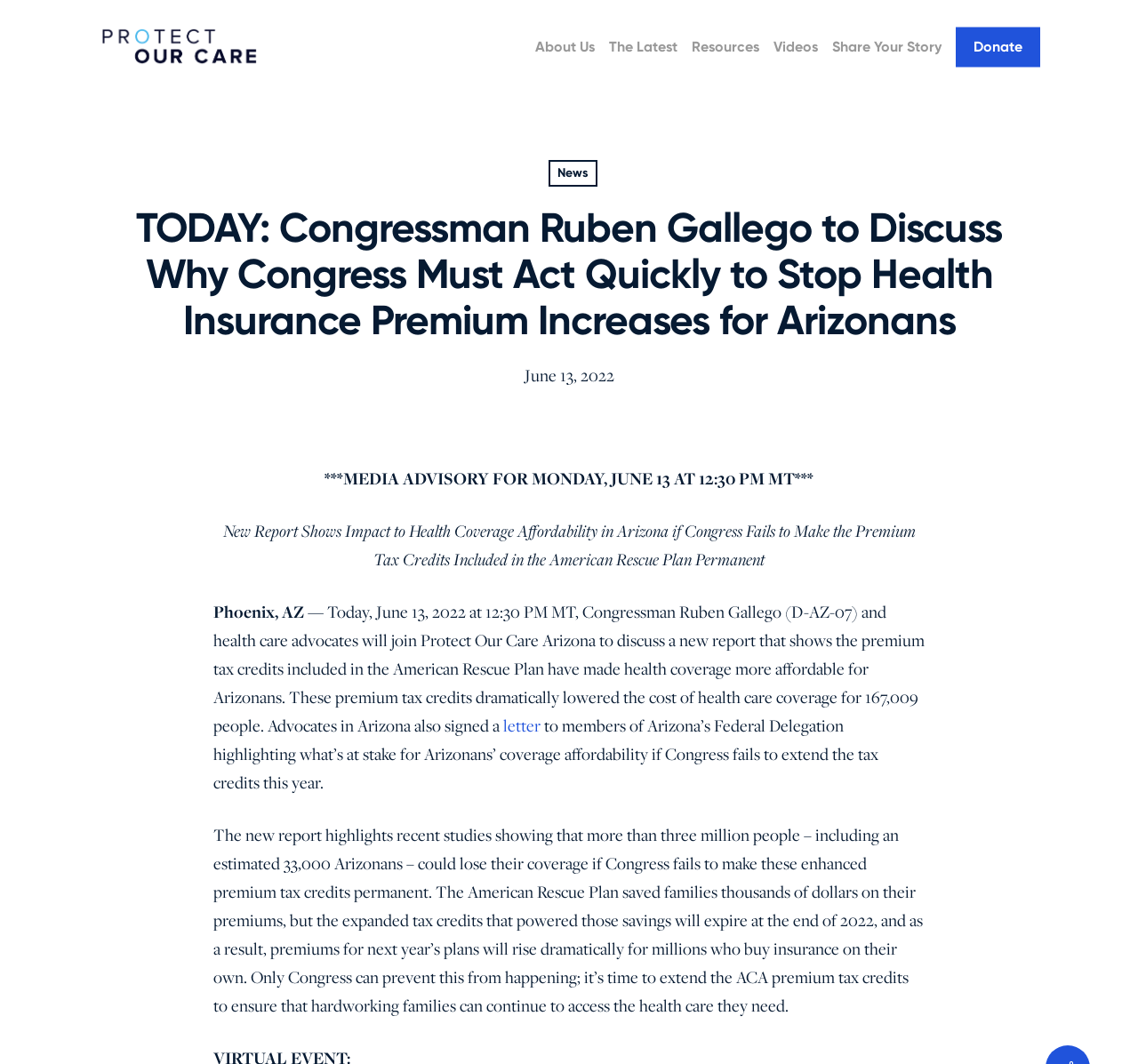Determine the bounding box coordinates for the area that needs to be clicked to fulfill this task: "Read the latest news". The coordinates must be given as four float numbers between 0 and 1, i.e., [left, top, right, bottom].

[0.482, 0.15, 0.525, 0.175]